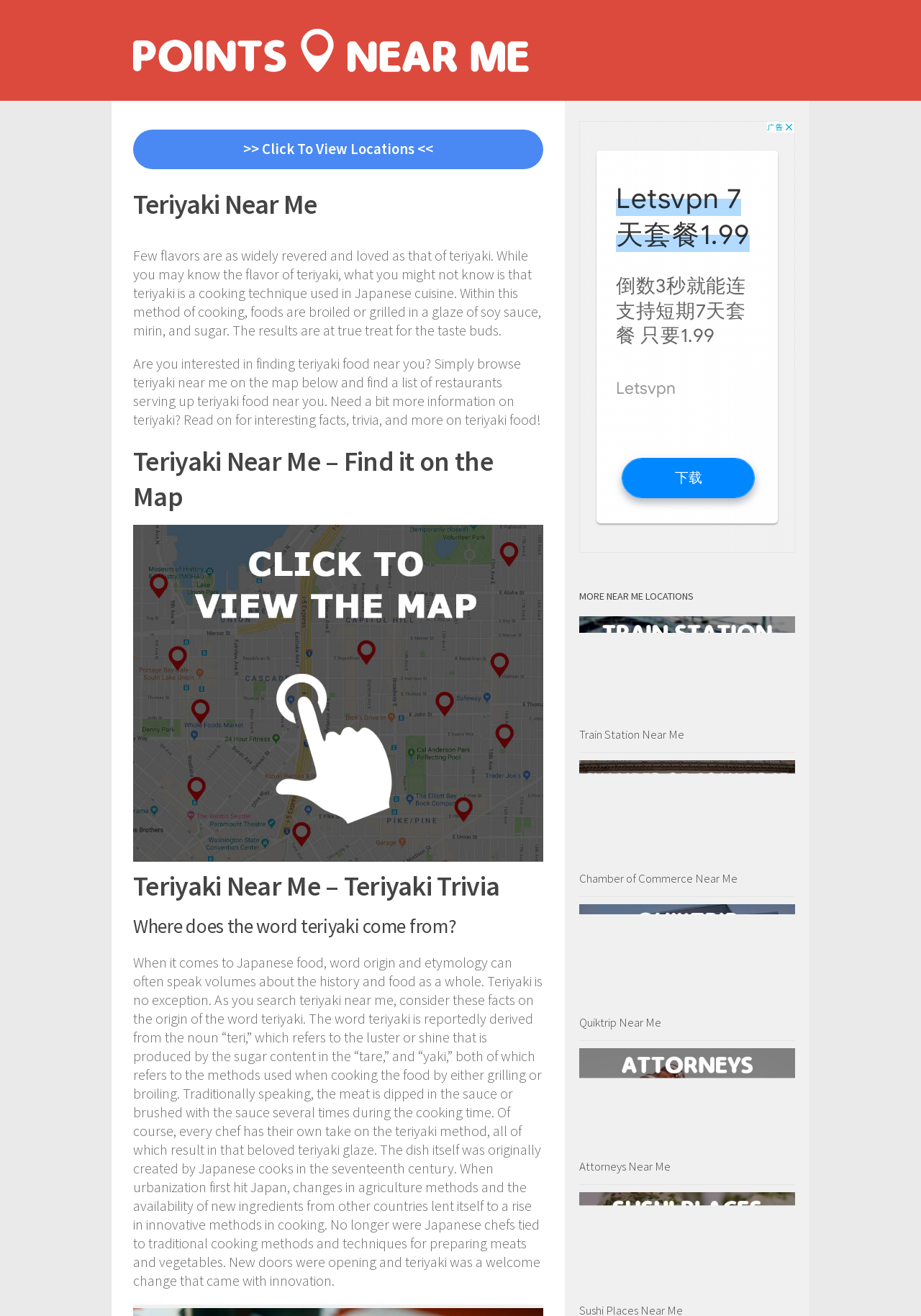Predict the bounding box of the UI element based on this description: "Chamber of Commerce Near Me".

[0.629, 0.662, 0.801, 0.674]